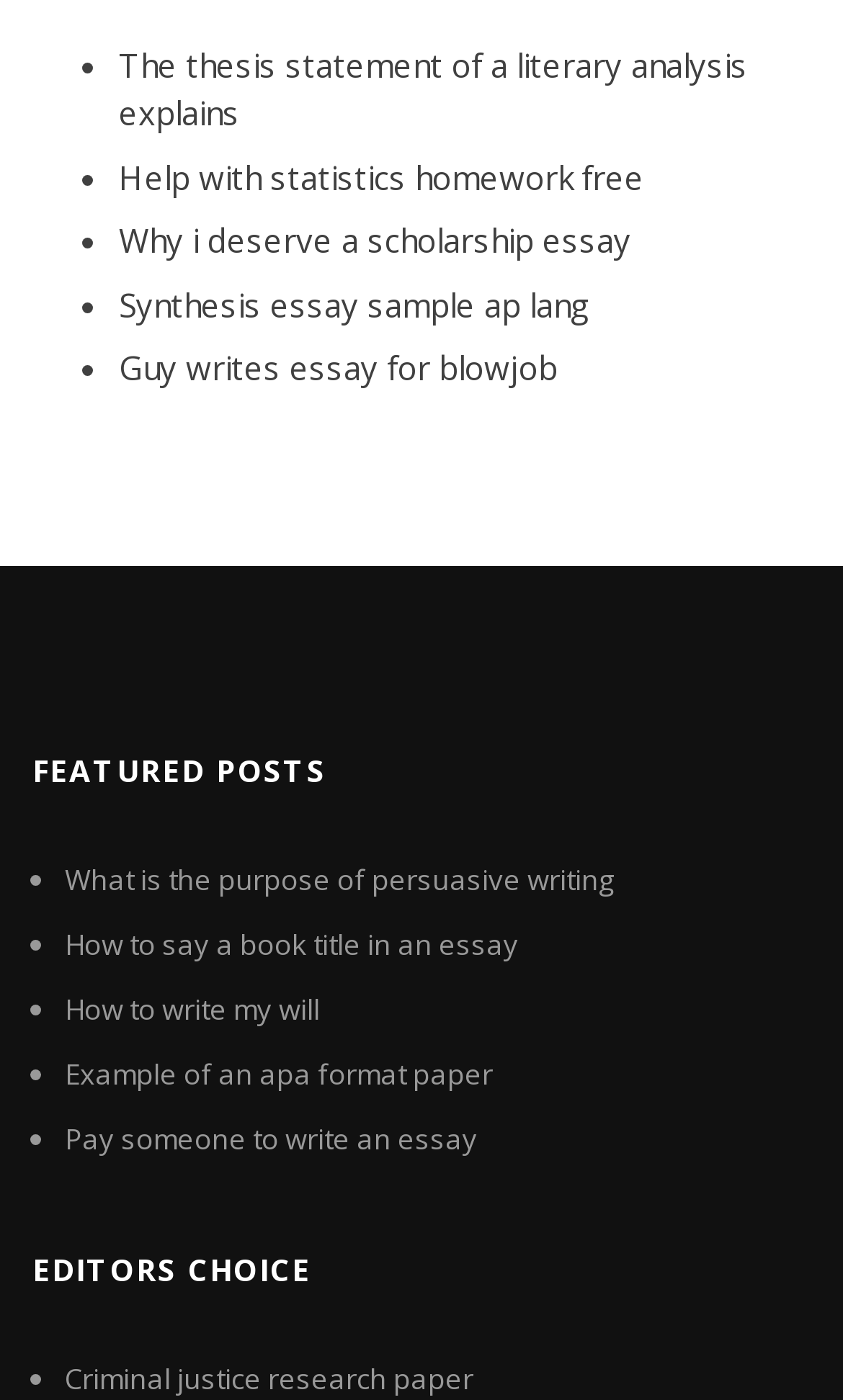From the element description Criminal justice research paper, predict the bounding box coordinates of the UI element. The coordinates must be specified in the format (top-left x, top-left y, bottom-right x, bottom-right y) and should be within the 0 to 1 range.

[0.077, 0.97, 0.562, 0.998]